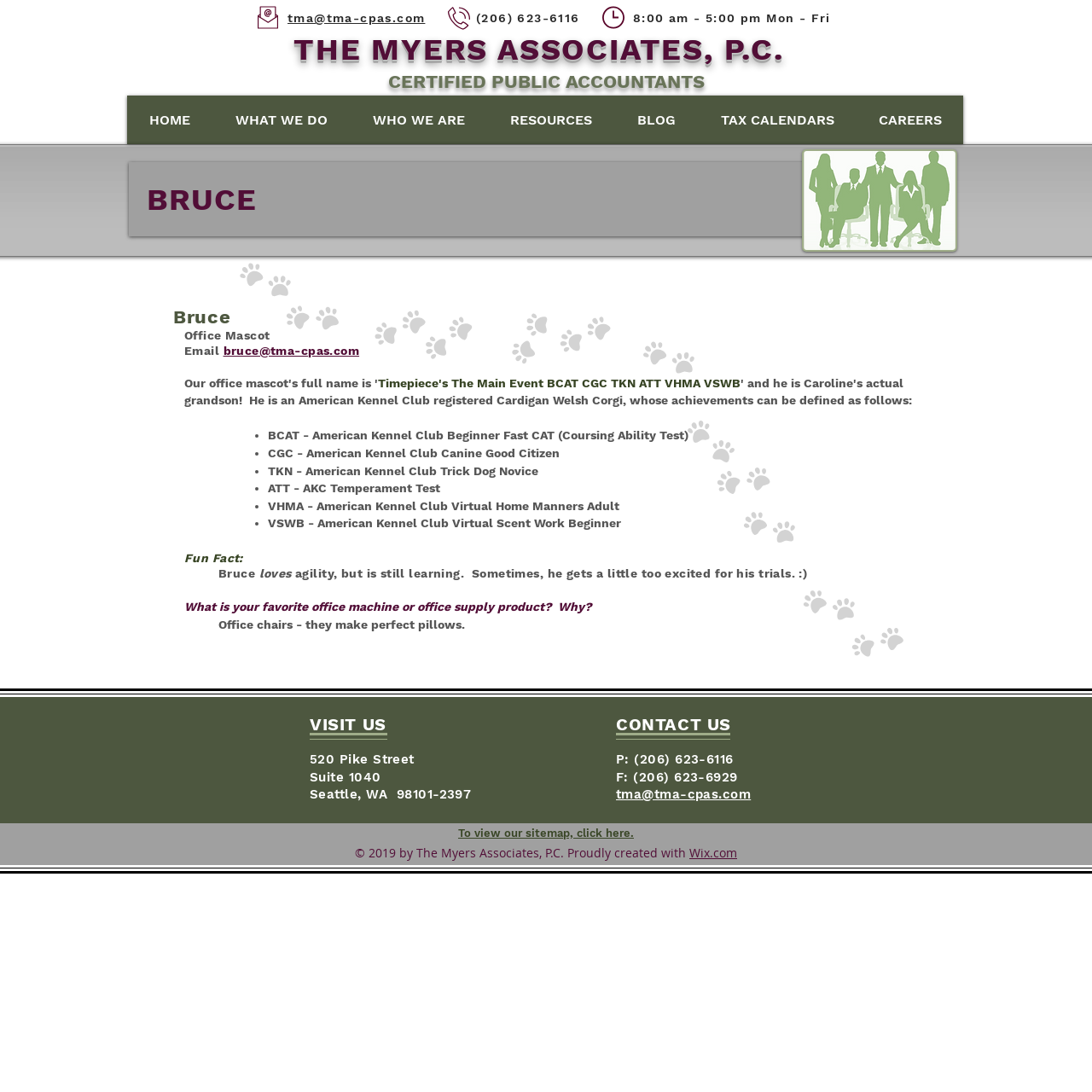Can you find the bounding box coordinates of the area I should click to execute the following instruction: "Visit the CONTACT US page"?

[0.564, 0.654, 0.688, 0.673]